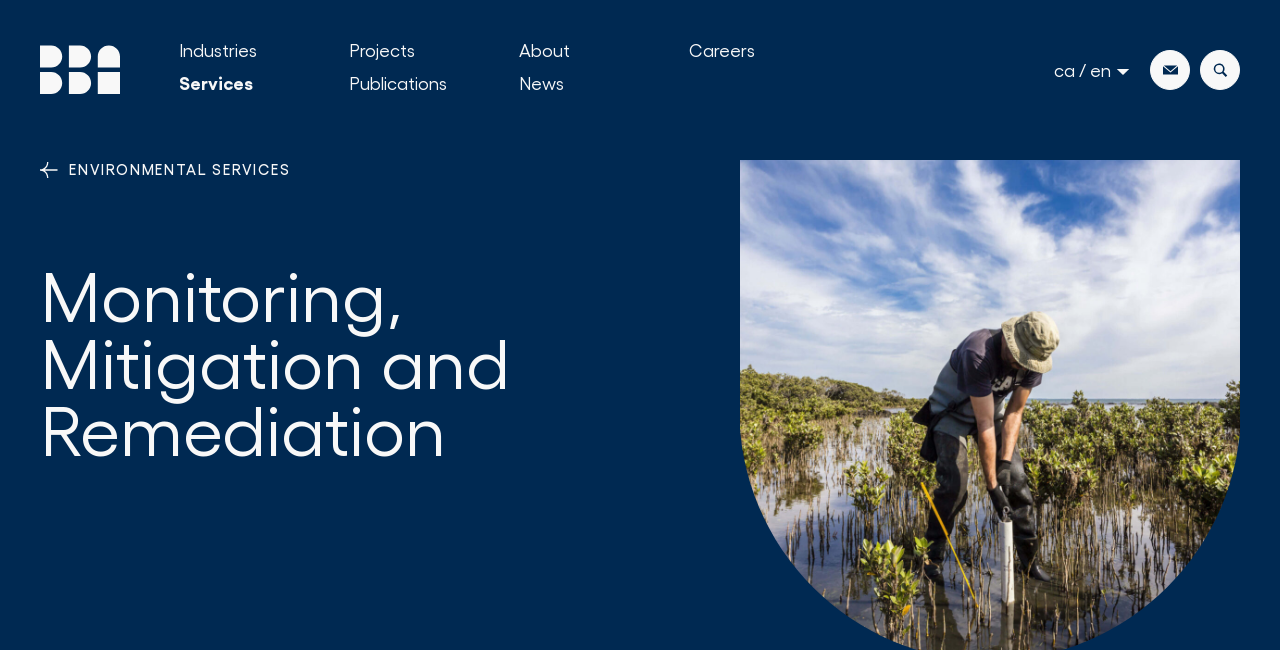Locate the primary heading on the webpage and return its text.

Monitoring, Mitigation and Remediation